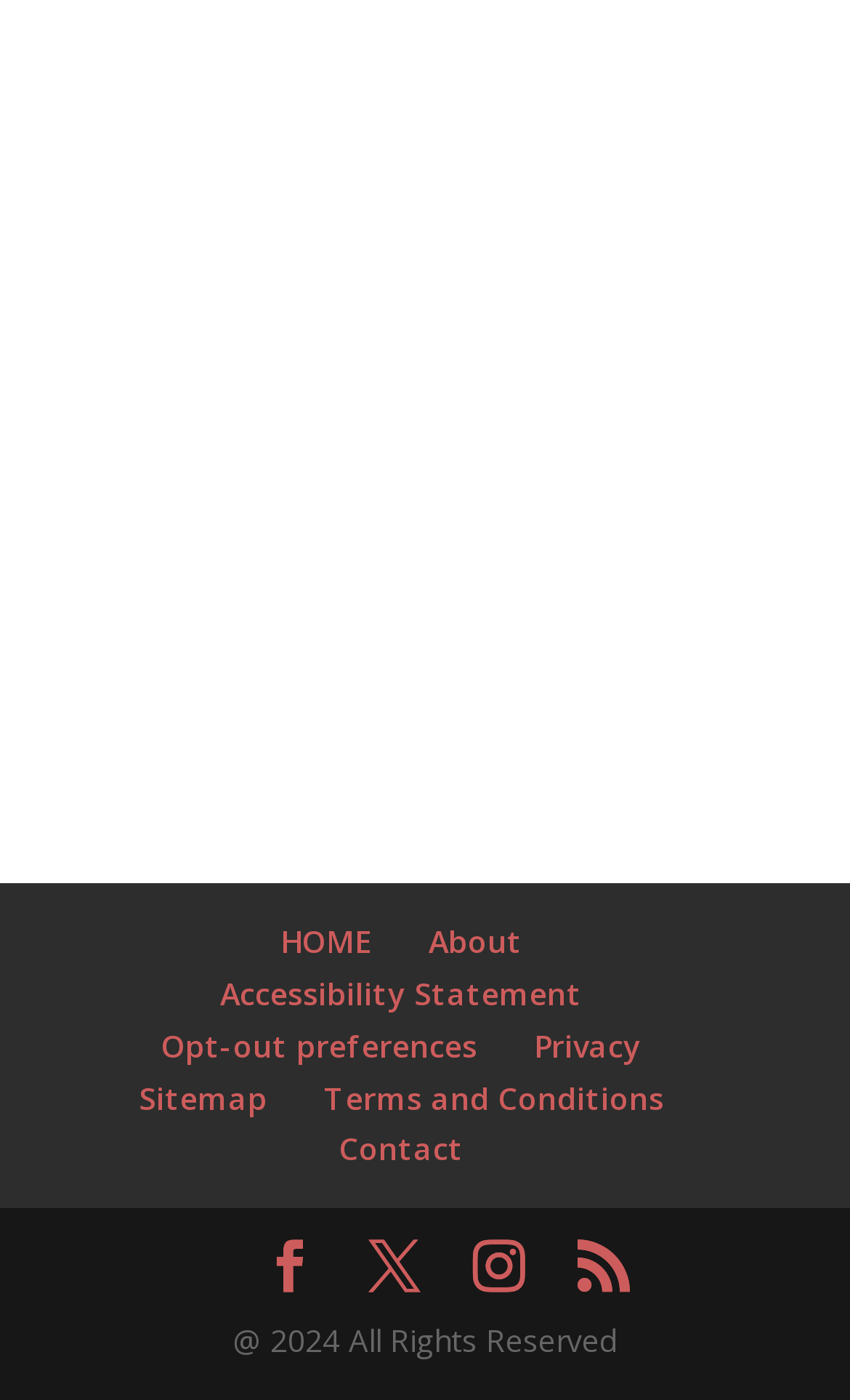How many links are in the footer section?
Can you provide a detailed and comprehensive answer to the question?

The footer section is located at the bottom of the webpage, and it contains several links, including 'HOME', 'About', 'Accessibility Statement', 'Opt-out preferences', 'Privacy', 'Sitemap', 'Terms and Conditions', and 'Contact'. There are also four social media links represented by icons. In total, there are 9 links in the footer section.